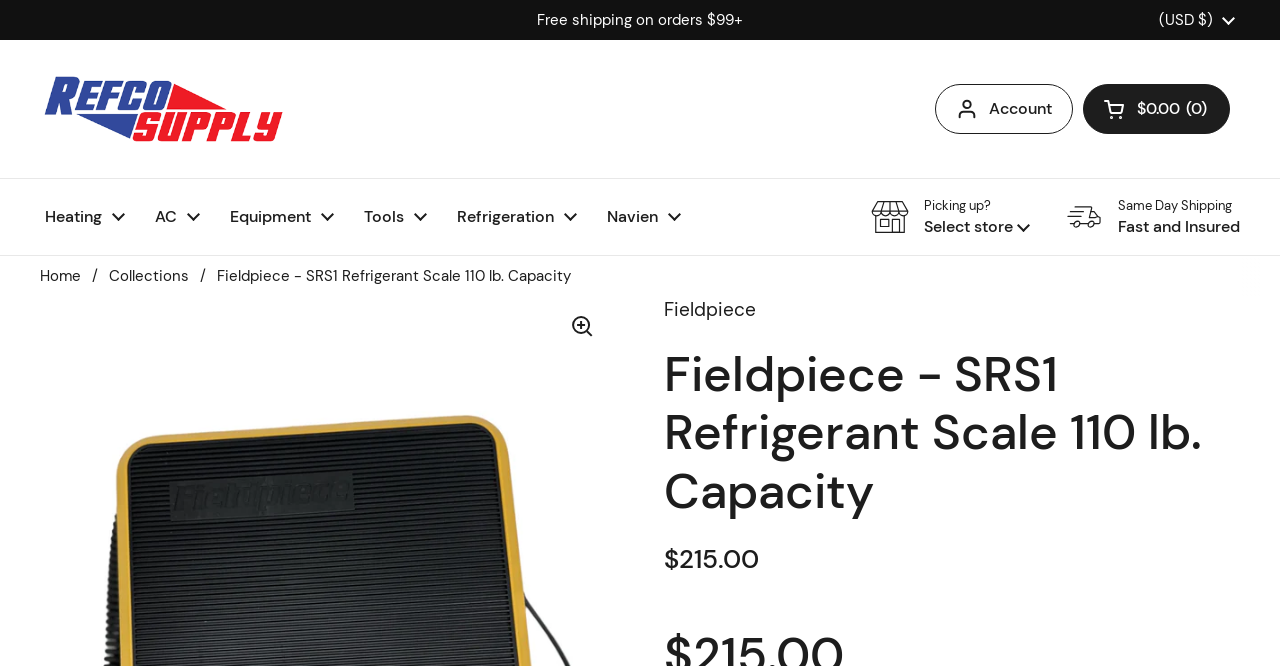What is the country/region selection element?
Provide a concise answer using a single word or phrase based on the image.

Button